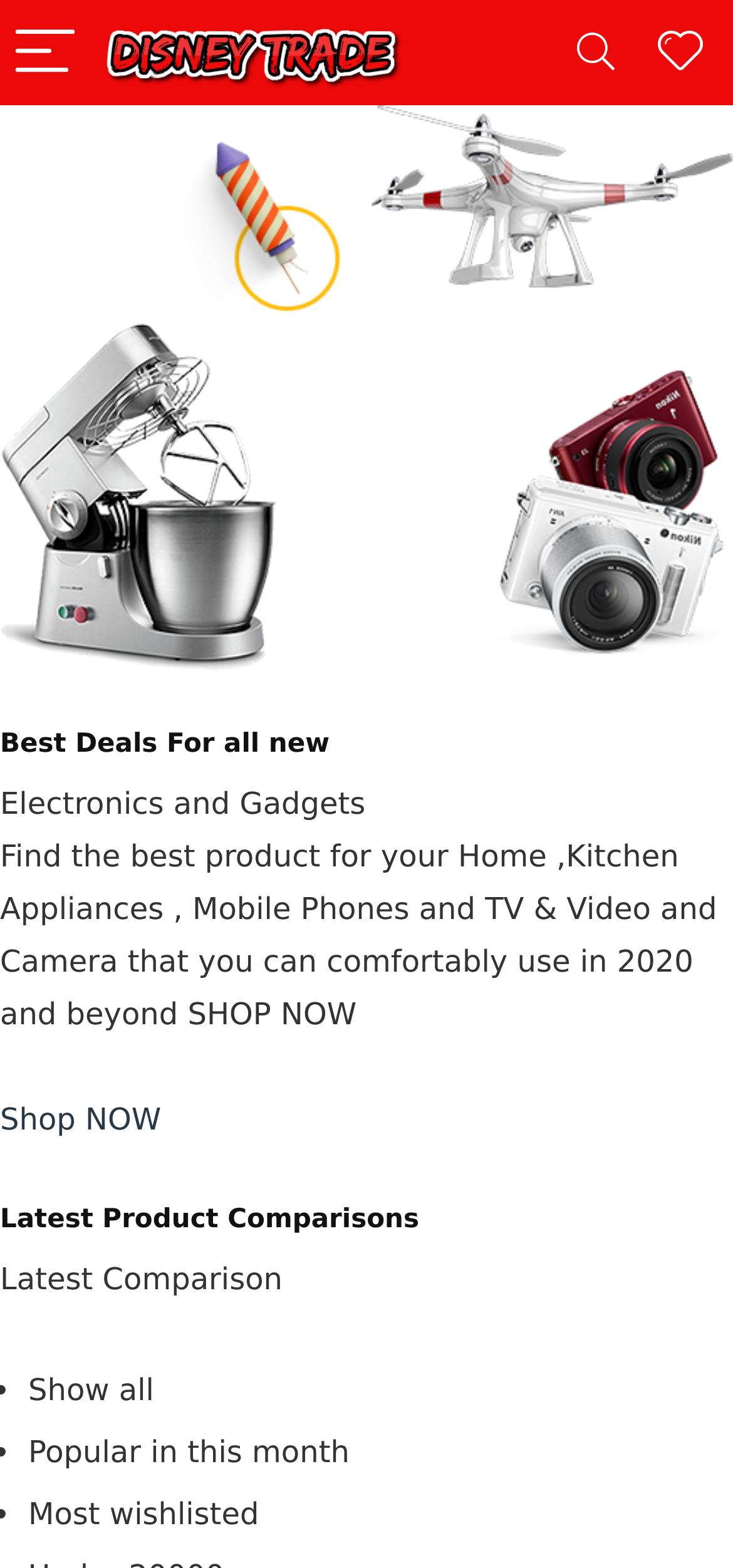Locate the UI element described as follows: "aria-label="Search"". Return the bounding box coordinates as four float numbers between 0 and 1 in the order [left, top, right, bottom].

[0.751, 0.002, 0.874, 0.065]